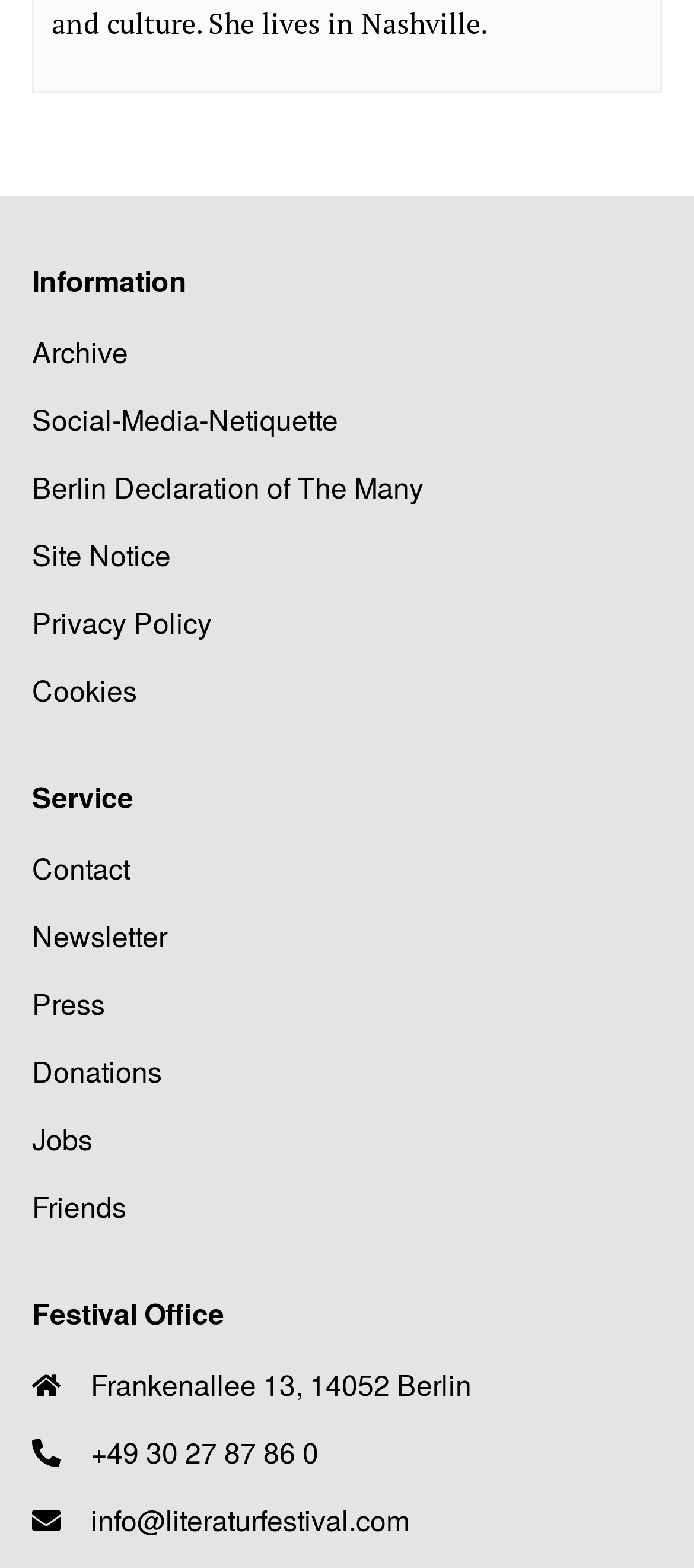How many headings are there on the webpage?
Examine the image and give a concise answer in one word or a short phrase.

3